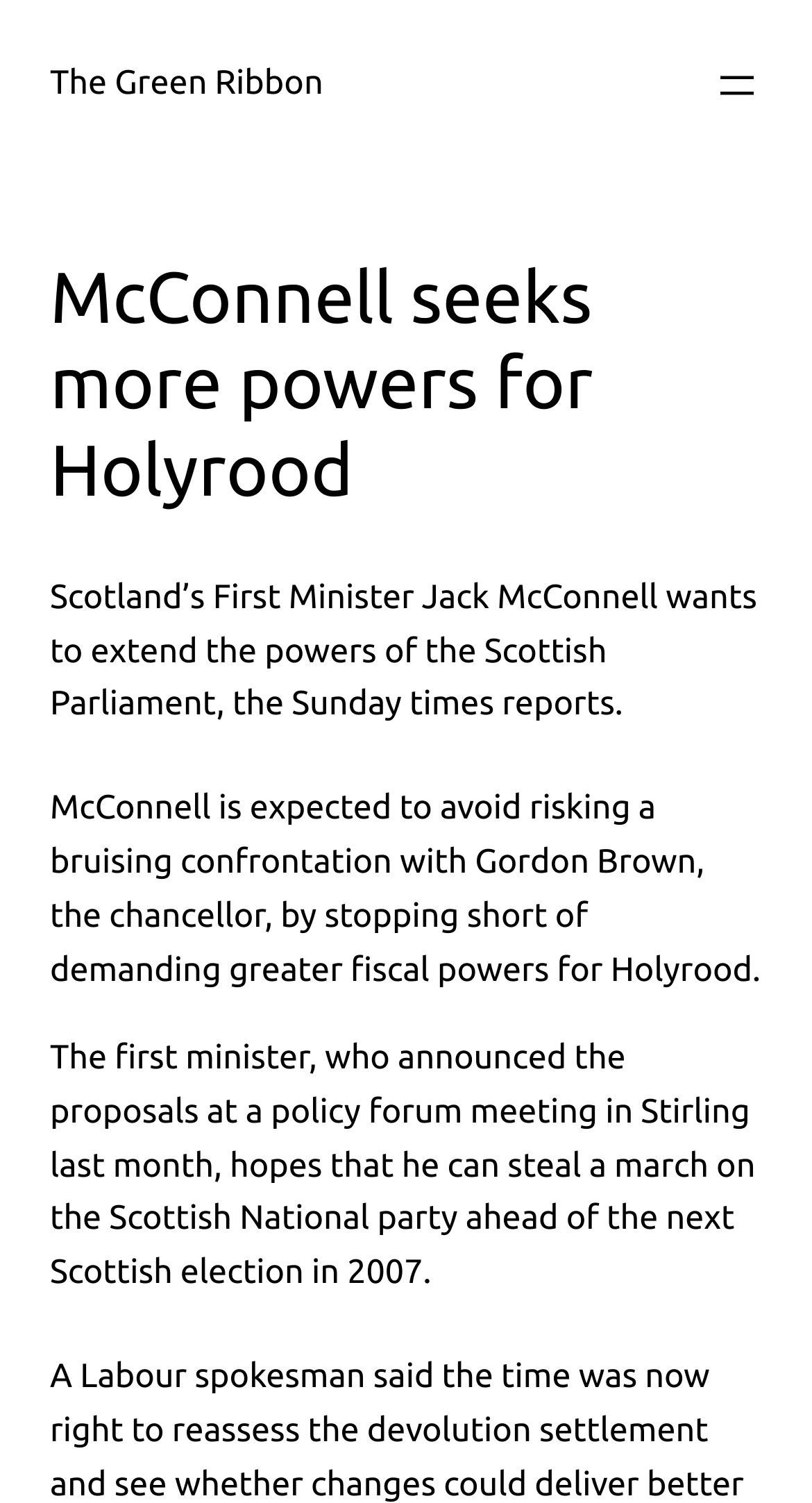Where did McConnell announce the proposals?
Give a one-word or short-phrase answer derived from the screenshot.

Stirling